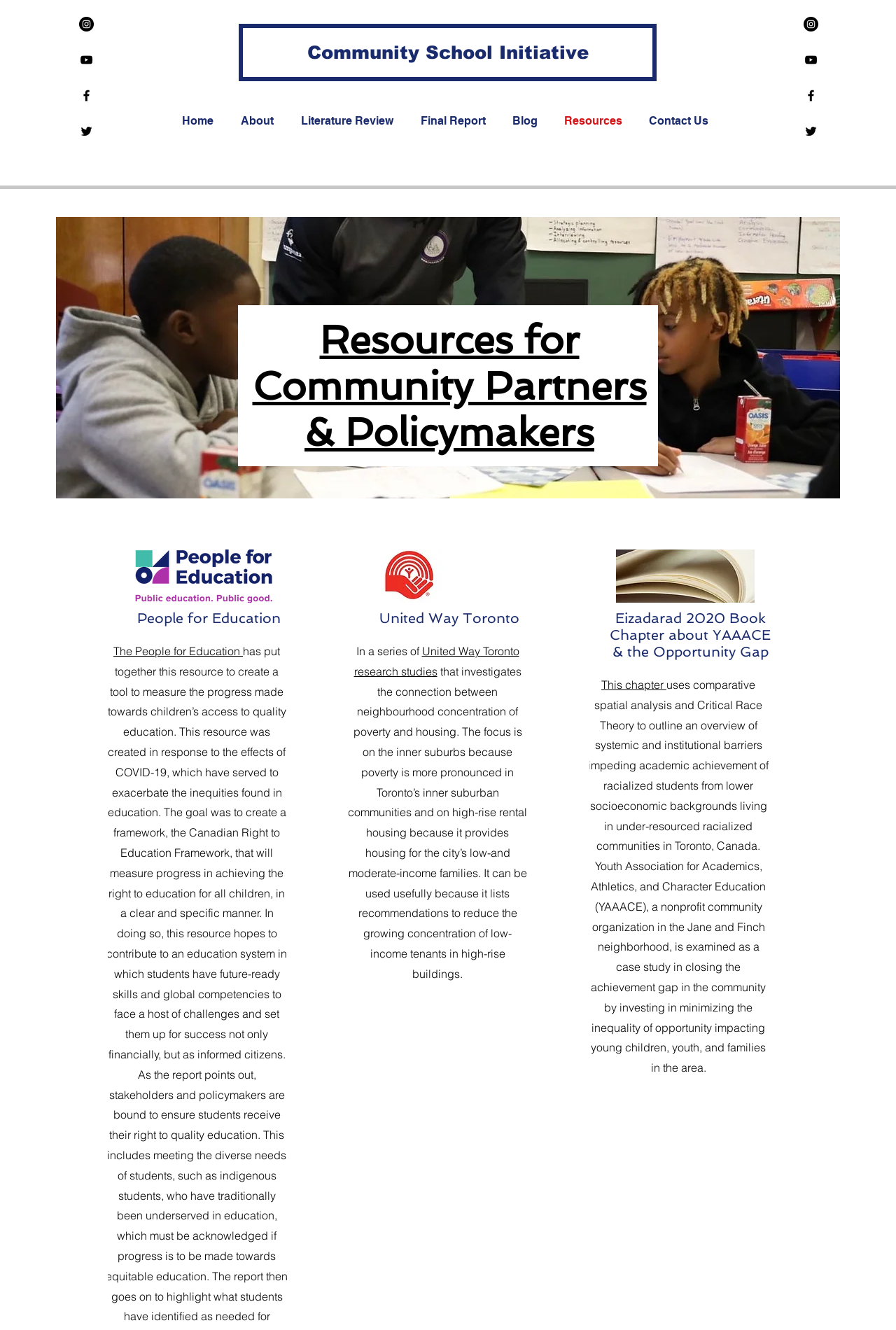Using the provided element description, identify the bounding box coordinates as (top-left x, top-left y, bottom-right x, bottom-right y). Ensure all values are between 0 and 1. Description: Community School Initiative

[0.266, 0.018, 0.733, 0.061]